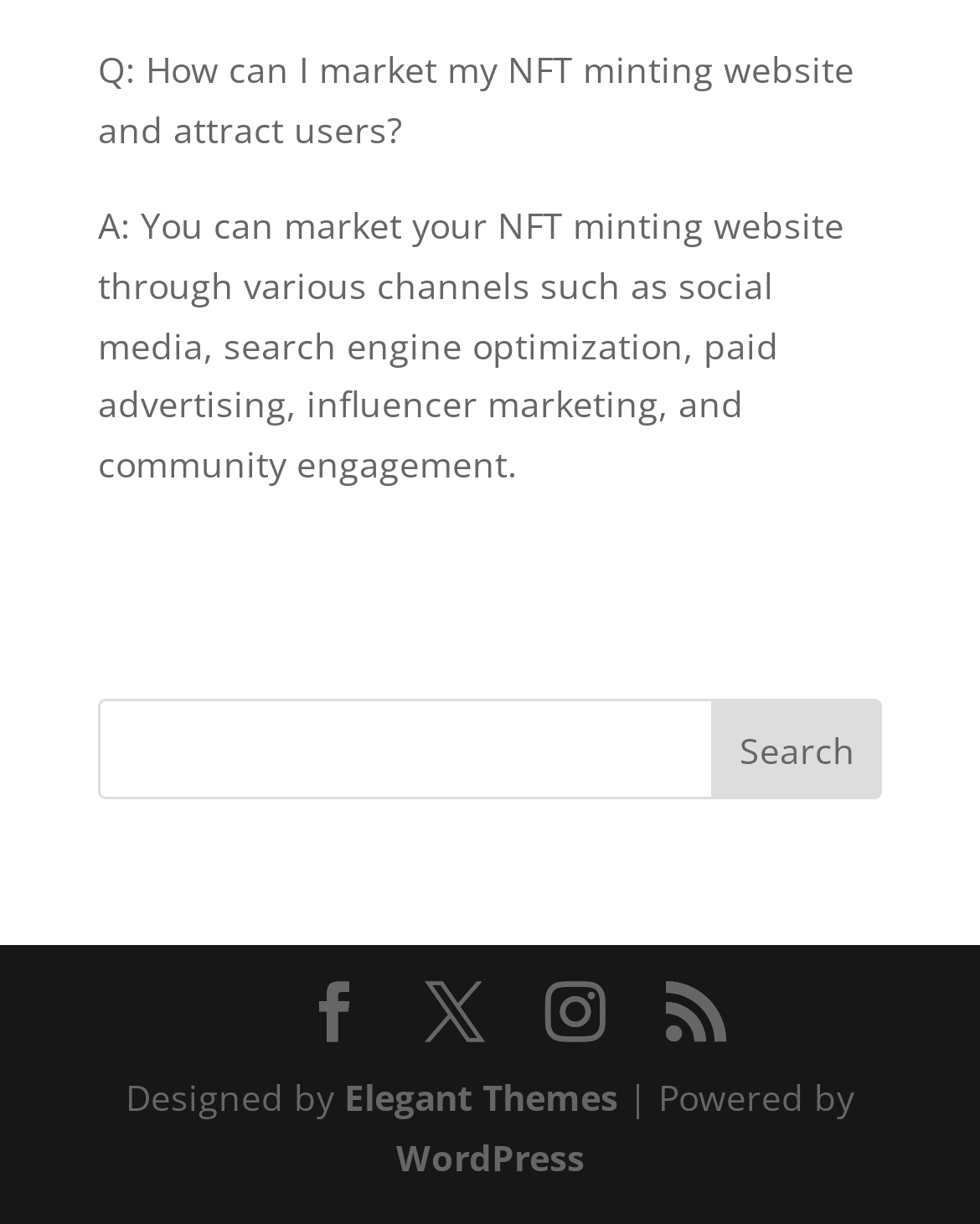Locate the bounding box coordinates of the clickable region to complete the following instruction: "visit the third link."

None